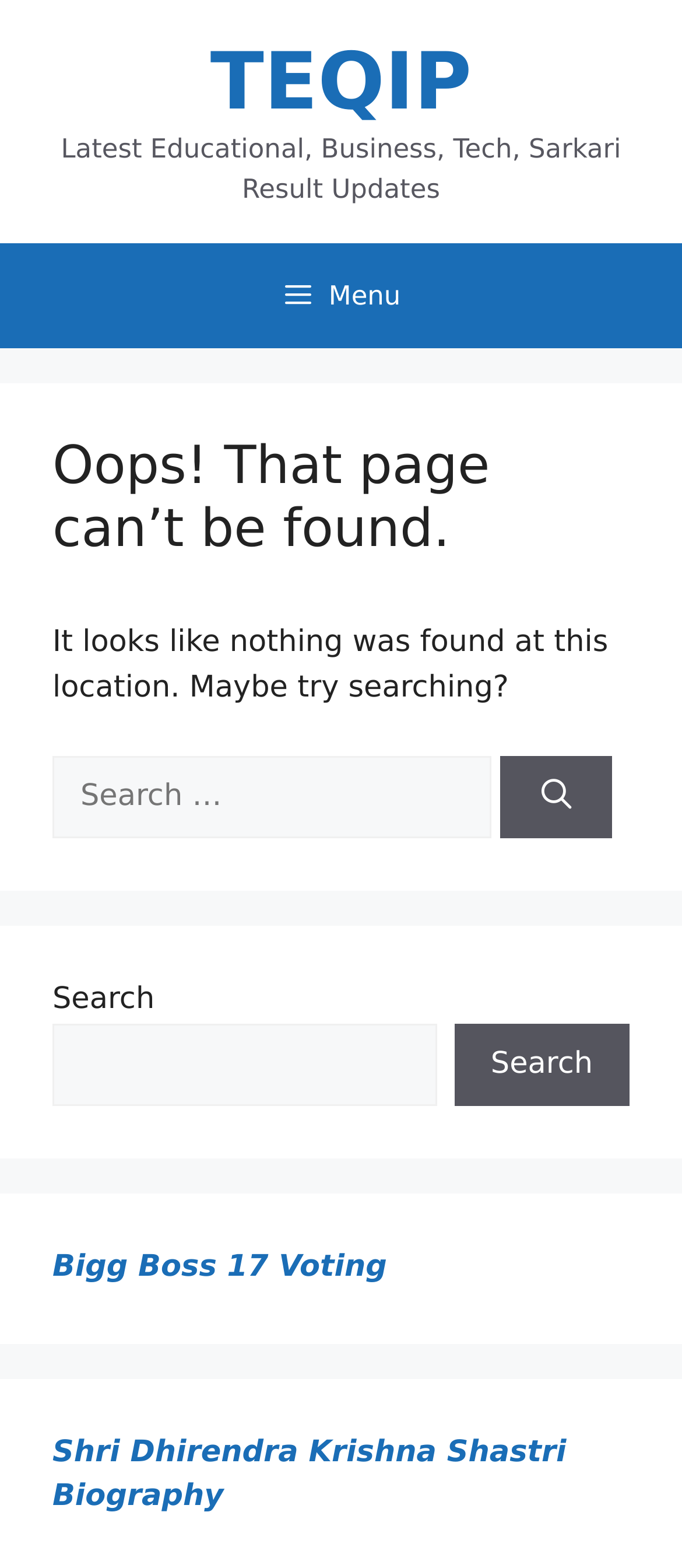Find the bounding box coordinates of the clickable element required to execute the following instruction: "Click TEQIP". Provide the coordinates as four float numbers between 0 and 1, i.e., [left, top, right, bottom].

[0.308, 0.022, 0.692, 0.081]